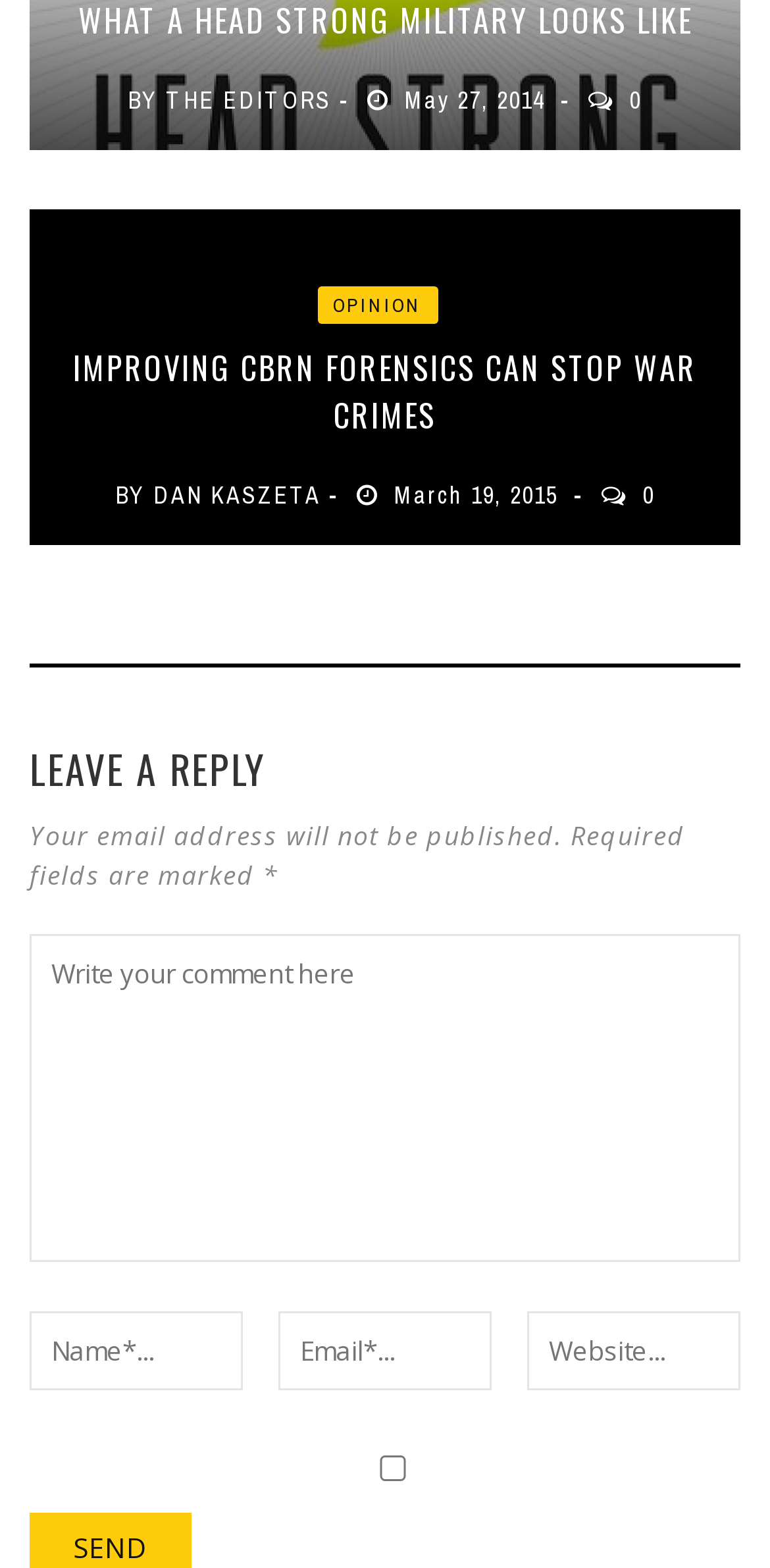Can you find the bounding box coordinates for the element that needs to be clicked to execute this instruction: "Click on the link to view the opinion section"? The coordinates should be given as four float numbers between 0 and 1, i.e., [left, top, right, bottom].

[0.412, 0.183, 0.568, 0.207]